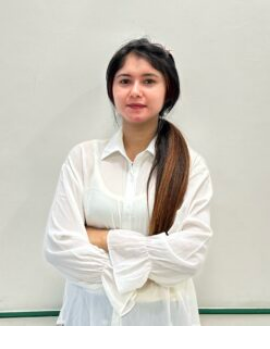What is the background of the photo?
Please answer the question with a detailed response using the information from the screenshot.

According to the caption, 'The photo’s backdrop appears neutral', which means that the background of the image is not distracting and allows Dr. Lunthi's professional presence to take center stage.